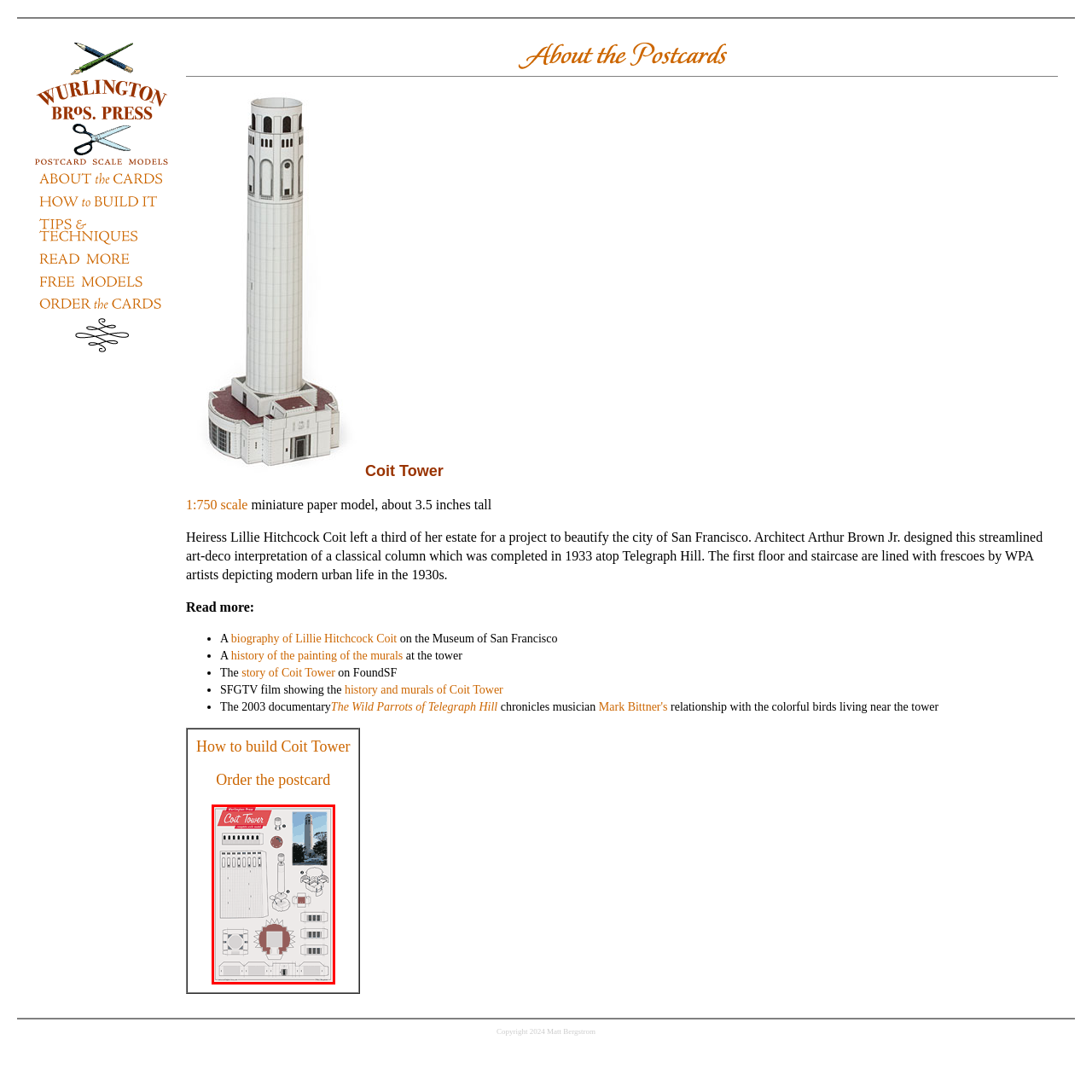What type of enthusiasts would find this resource ideal?
Direct your attention to the image inside the red bounding box and provide a detailed explanation in your answer.

The caption states that this resource is ideal for enthusiasts looking to create a miniature version of the tower, reflecting its architectural details and historical significance, suggesting that the target audience is those interested in creating a scale model of the Coit Tower.